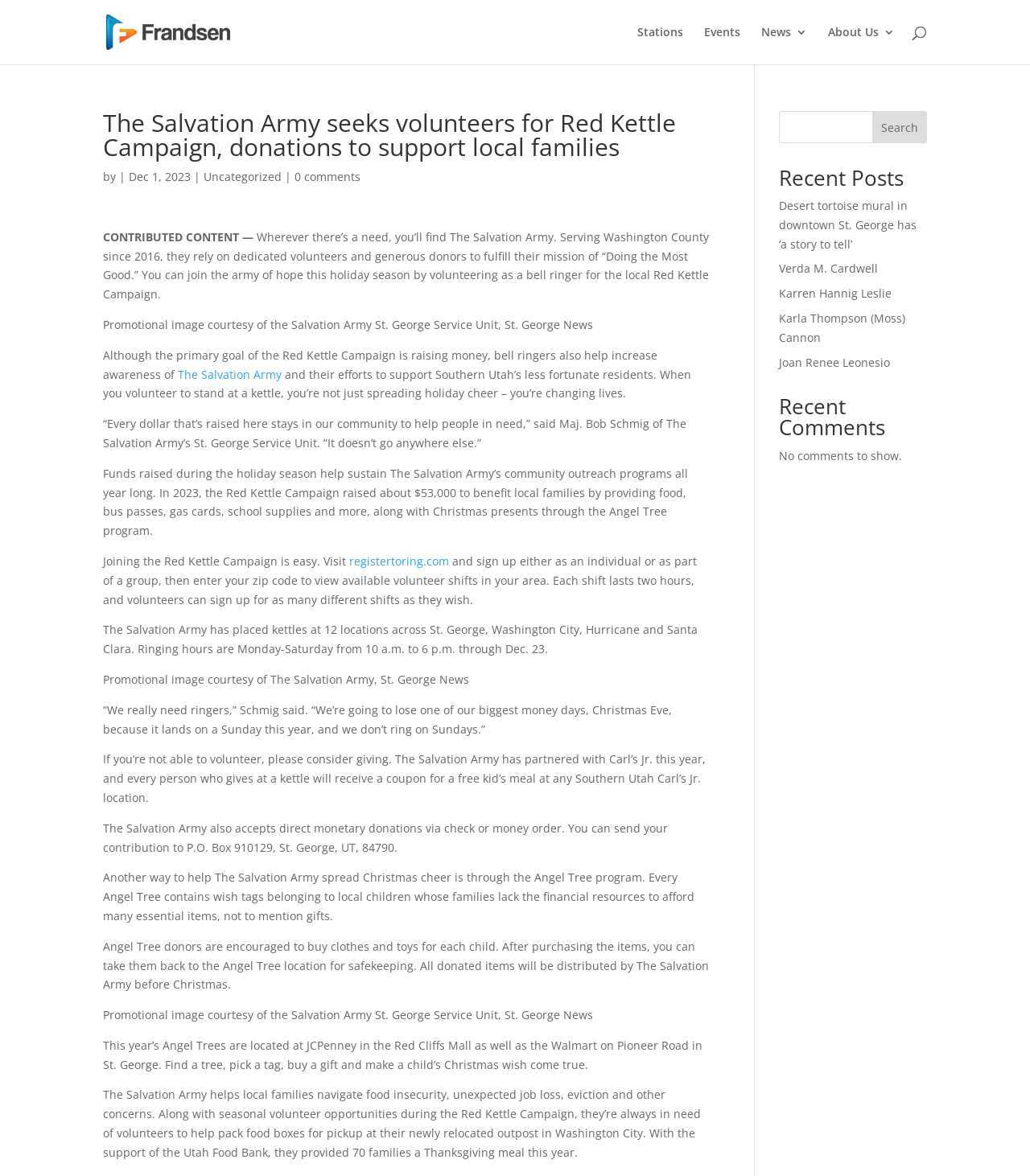Determine the bounding box coordinates for the element that should be clicked to follow this instruction: "Read about The Salvation Army". The coordinates should be given as four float numbers between 0 and 1, in the format [left, top, right, bottom].

[0.198, 0.144, 0.273, 0.157]